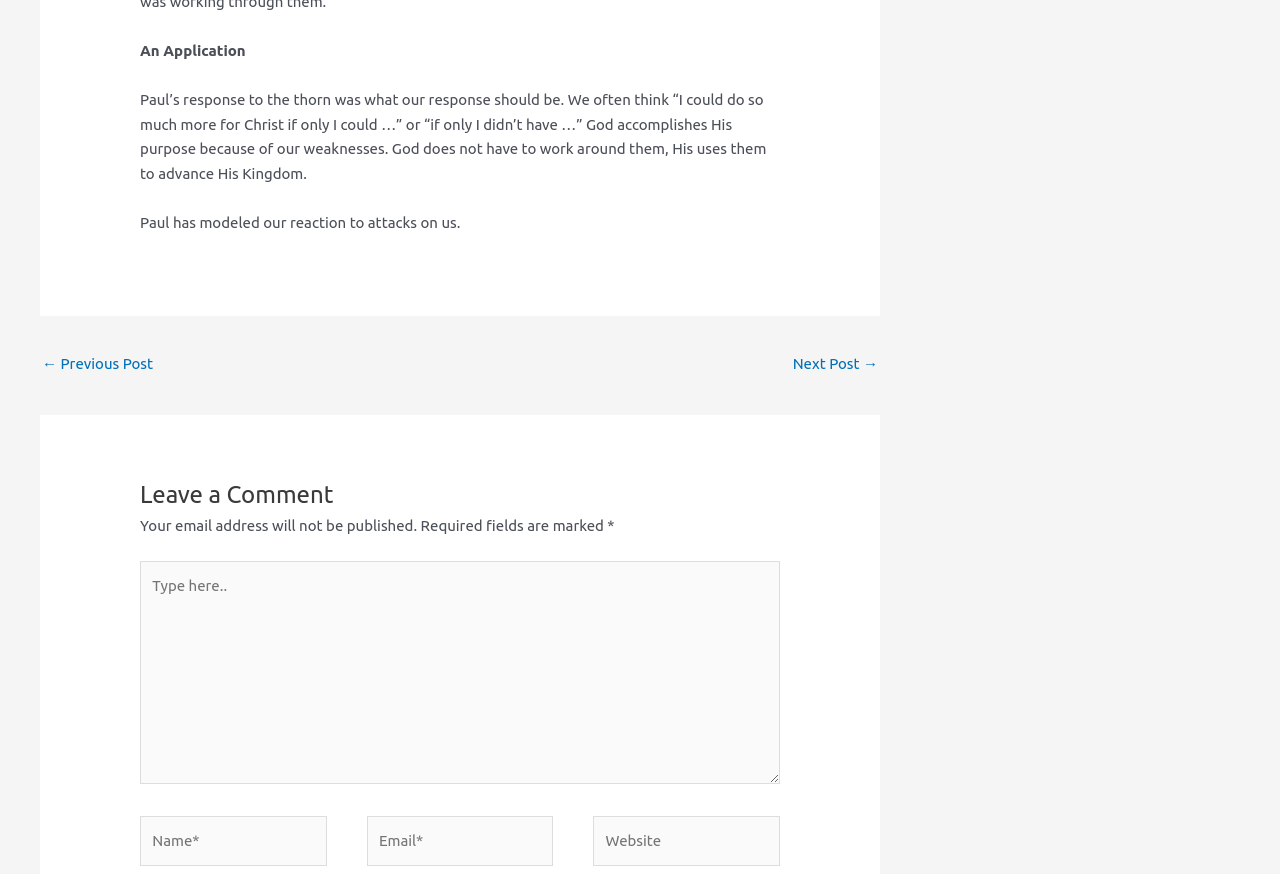What is the navigation option below the post?
Answer the question with as much detail as possible.

The navigation option below the post can be determined by reading the link elements with the content '← Previous Post' and 'Next Post →' which are part of the navigation element with the content 'Post navigation'.